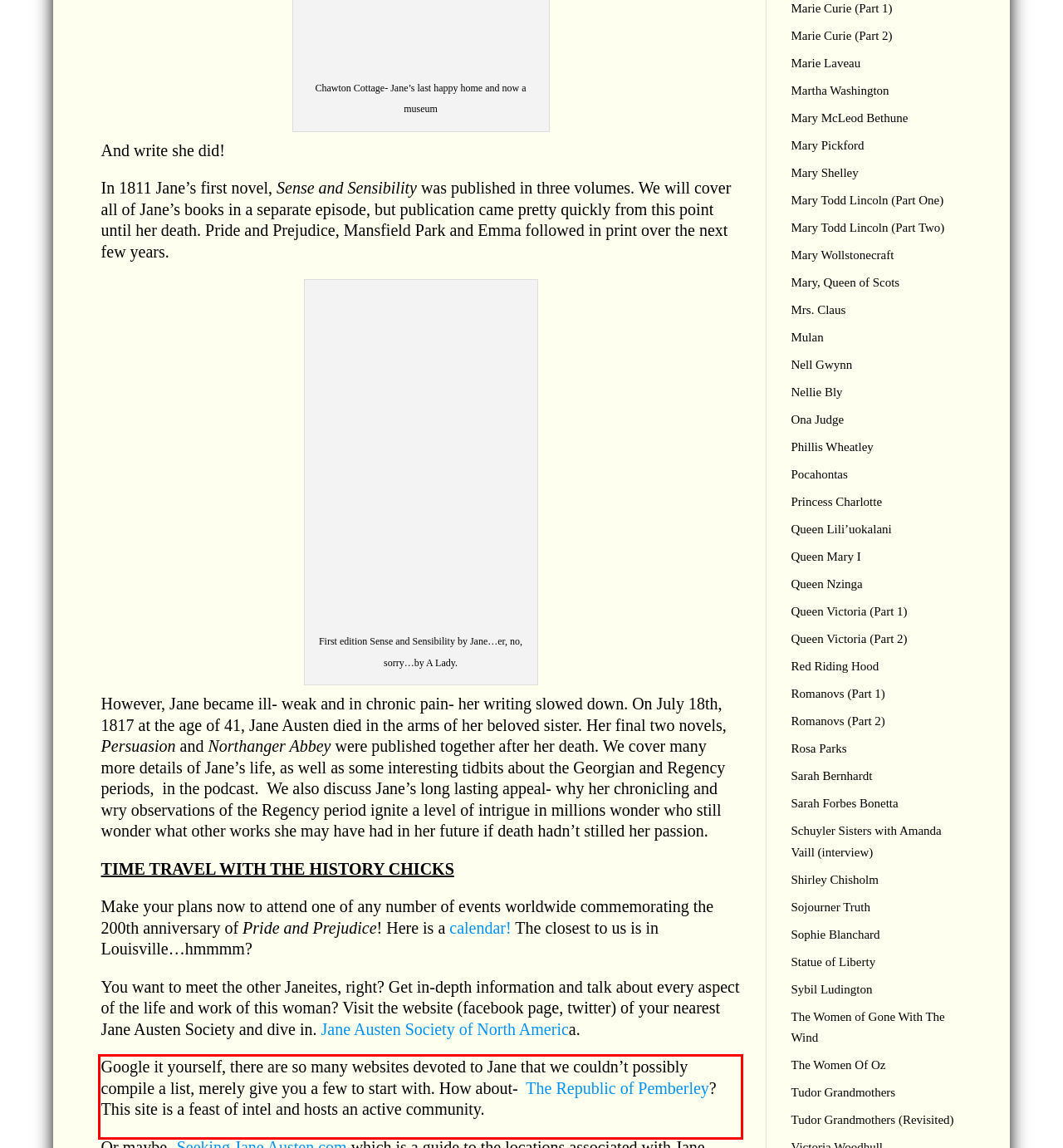Please analyze the provided webpage screenshot and perform OCR to extract the text content from the red rectangle bounding box.

Google it yourself, there are so many websites devoted to Jane that we couldn’t possibly compile a list, merely give you a few to start with. How about- The Republic of Pemberley? This site is a feast of intel and hosts an active community.